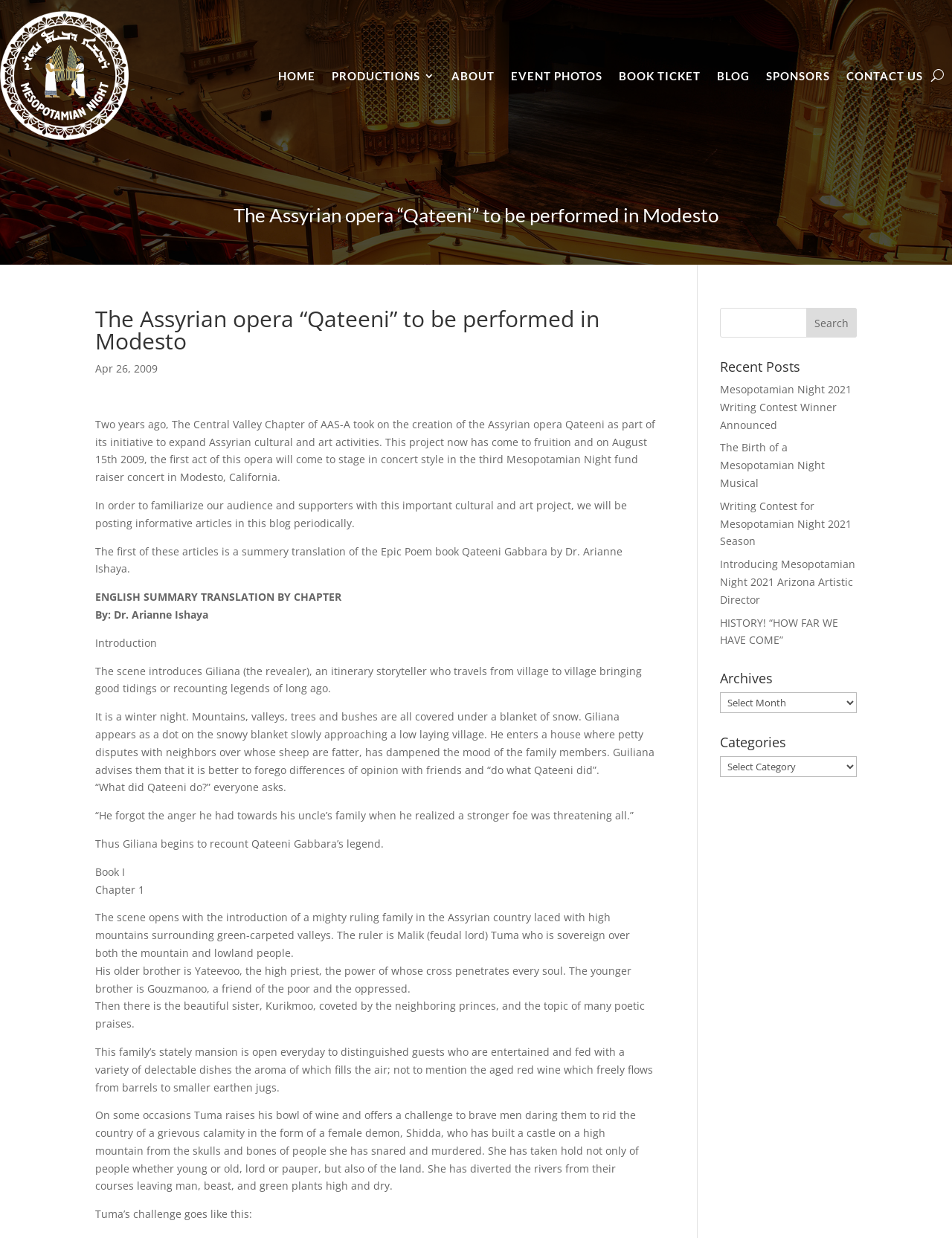Please specify the coordinates of the bounding box for the element that should be clicked to carry out this instruction: "Select an archive". The coordinates must be four float numbers between 0 and 1, formatted as [left, top, right, bottom].

[0.756, 0.559, 0.9, 0.576]